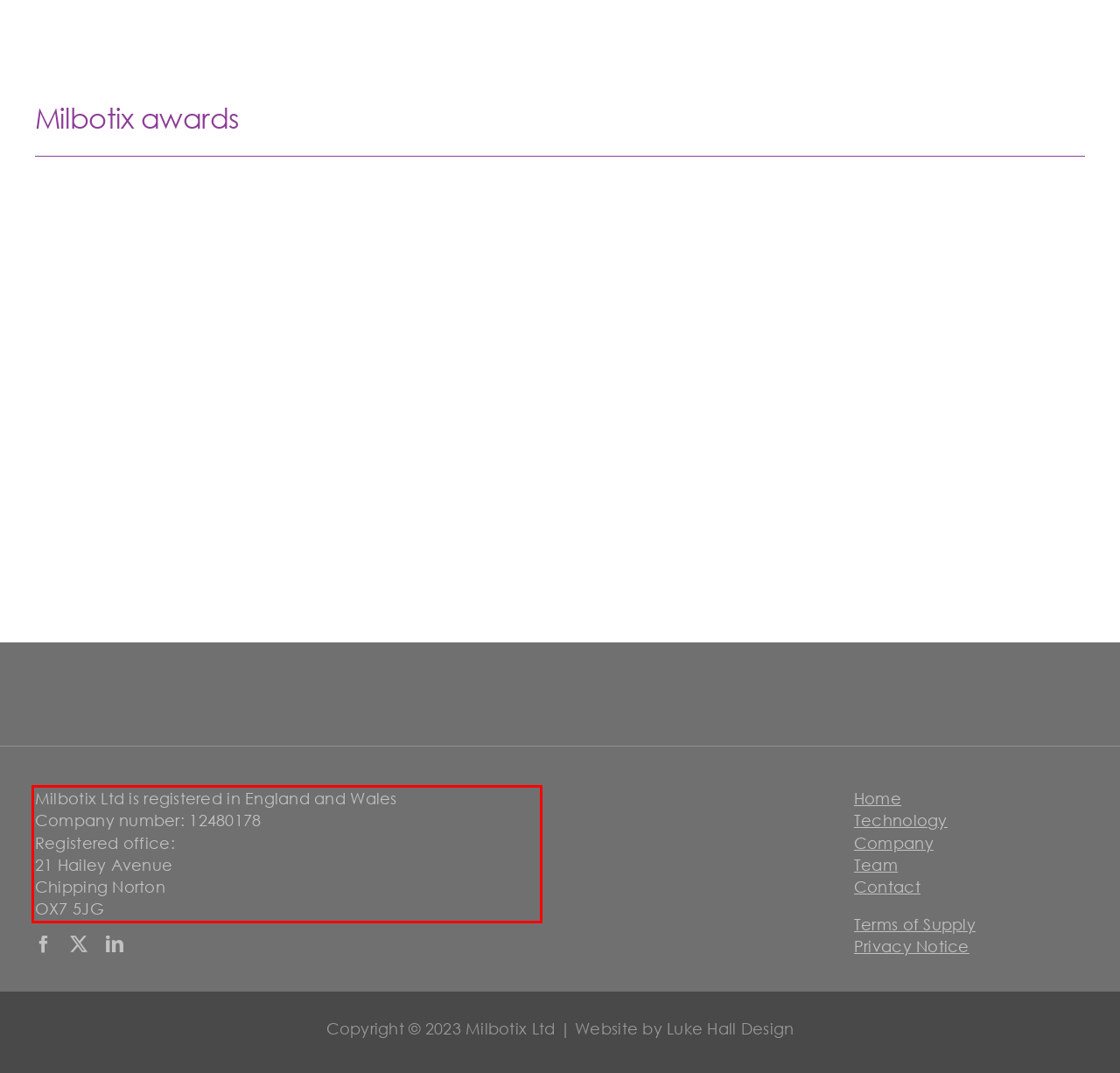Given a screenshot of a webpage with a red bounding box, please identify and retrieve the text inside the red rectangle.

Milbotix Ltd is registered in England and Wales Company number: 12480178 Registered office: 21 Hailey Avenue Chipping Norton OX7 5JG